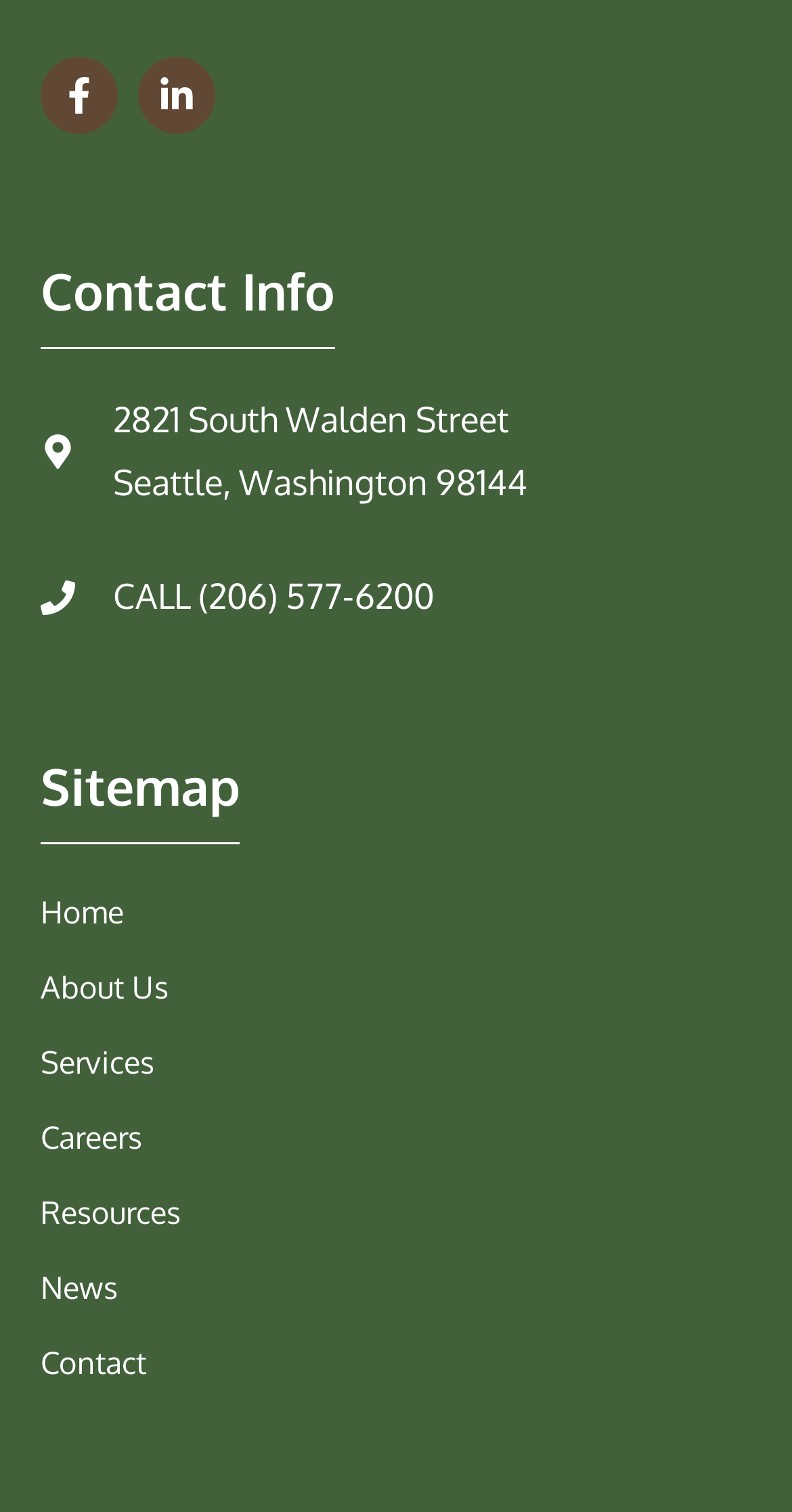Give a one-word or one-phrase response to the question: 
What is the phone number to call?

(206) 577-6200